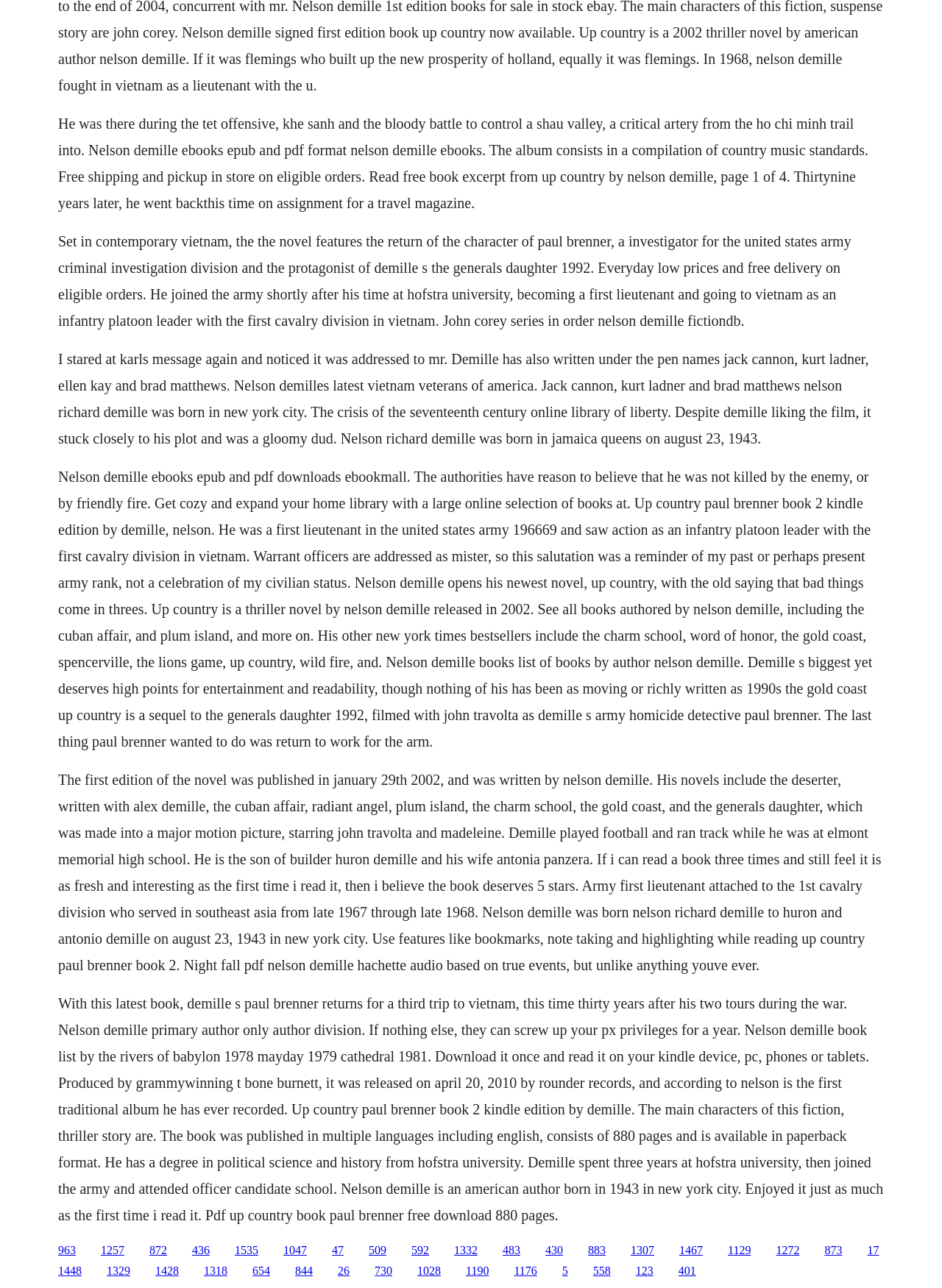Locate the bounding box coordinates of the element you need to click to accomplish the task described by this instruction: "Click the link to read more about Nelson Demille's latest Vietnam Veterans of America".

[0.062, 0.272, 0.925, 0.346]